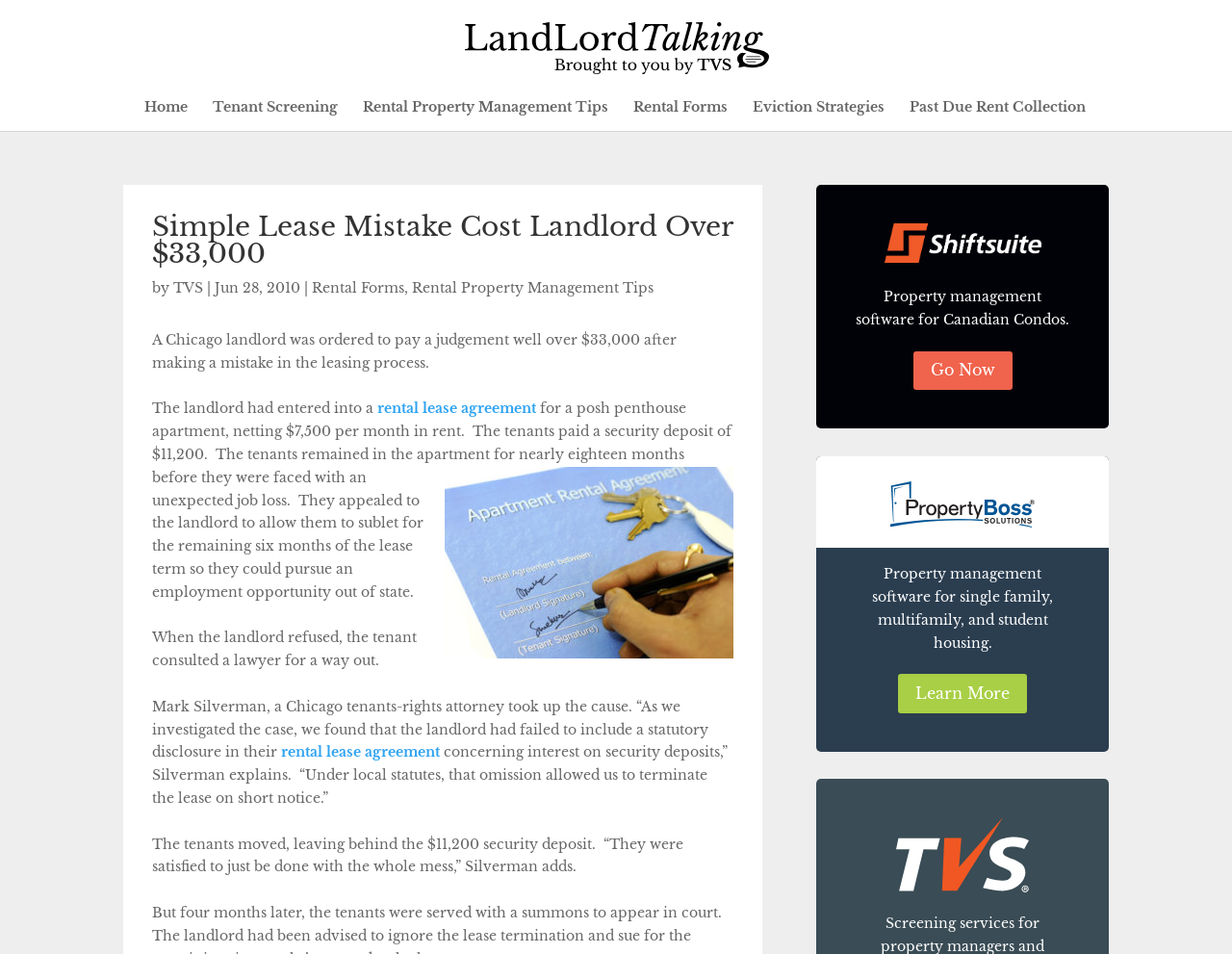Find the bounding box coordinates of the element to click in order to complete this instruction: "Click on the 'Home' link". The bounding box coordinates must be four float numbers between 0 and 1, denoted as [left, top, right, bottom].

[0.117, 0.105, 0.152, 0.137]